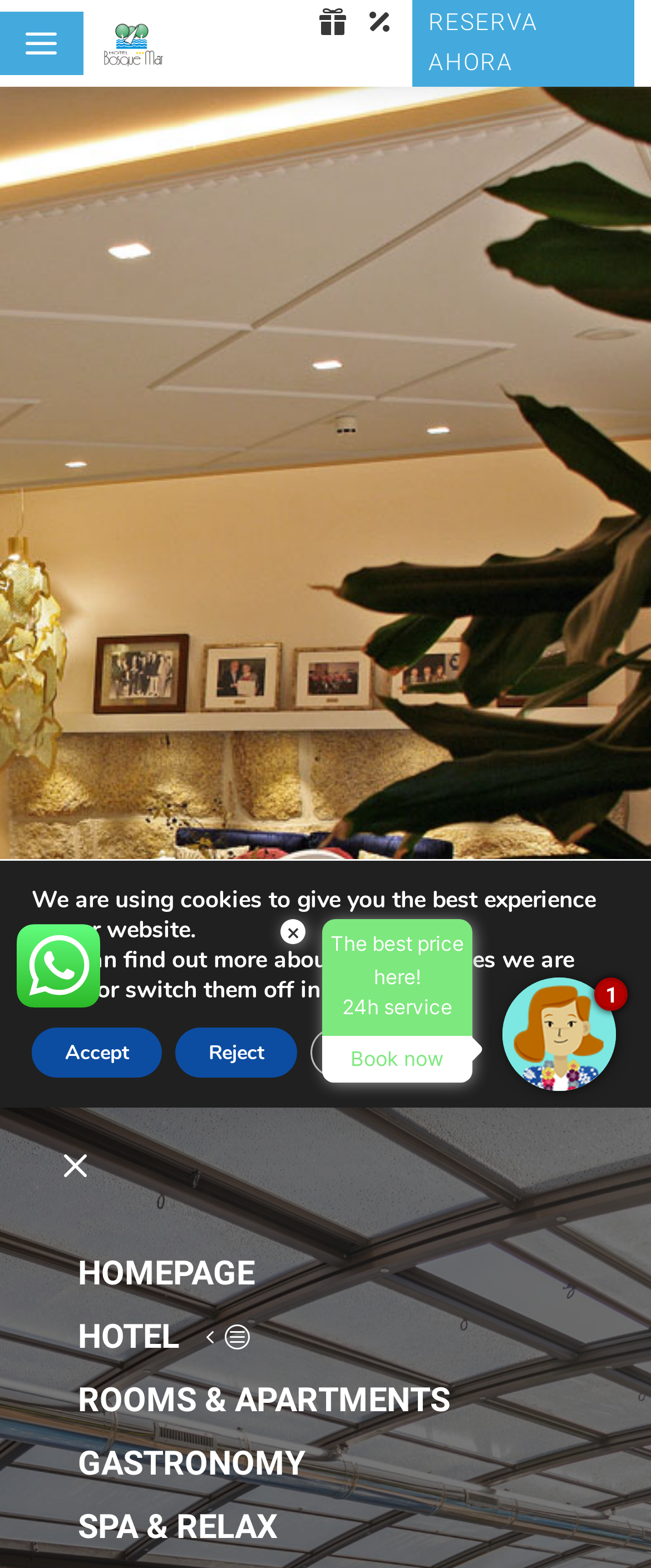Locate the bounding box coordinates of the item that should be clicked to fulfill the instruction: "Go to the homepage".

[0.119, 0.8, 0.881, 0.832]